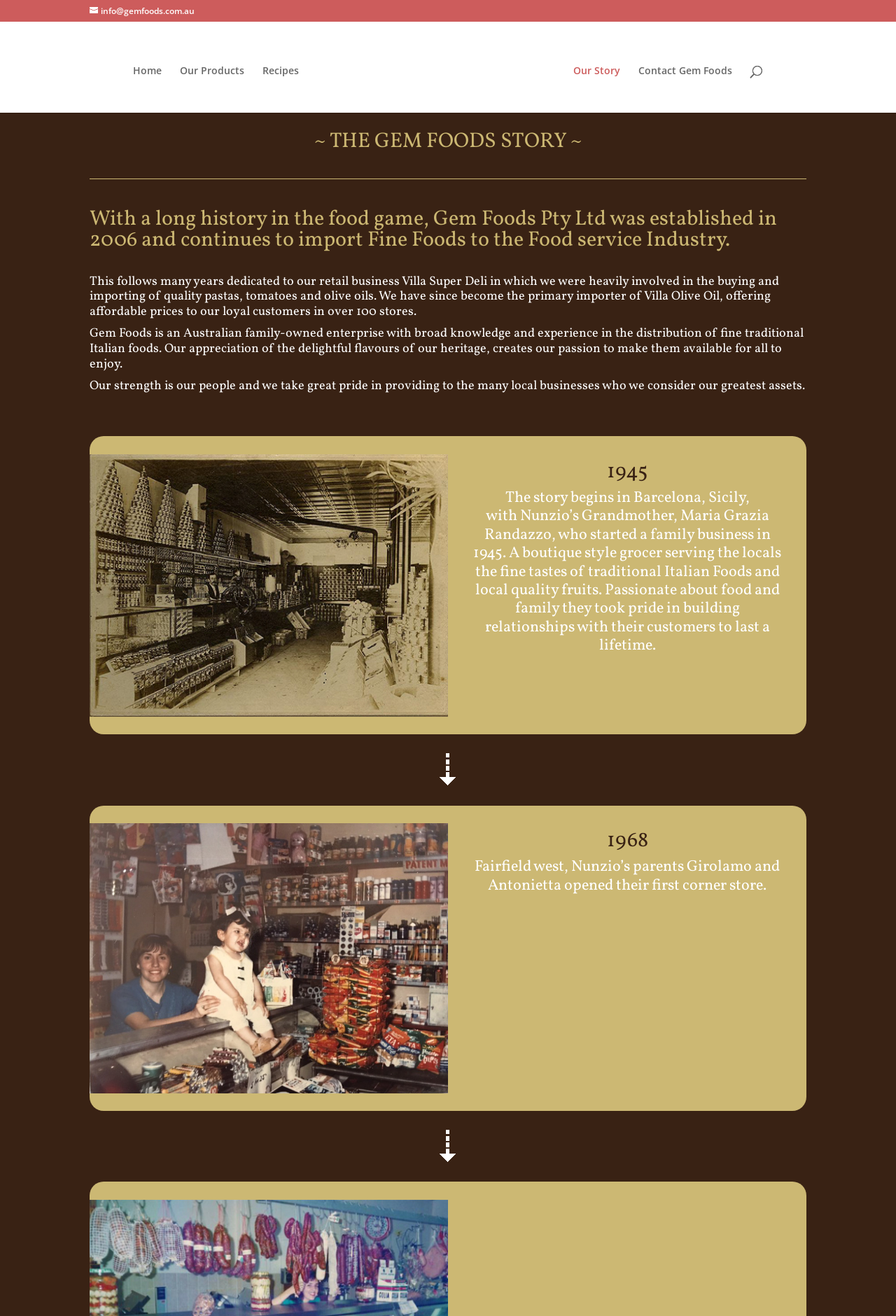For the given element description Recipes, determine the bounding box coordinates of the UI element. The coordinates should follow the format (top-left x, top-left y, bottom-right x, bottom-right y) and be within the range of 0 to 1.

[0.293, 0.05, 0.334, 0.086]